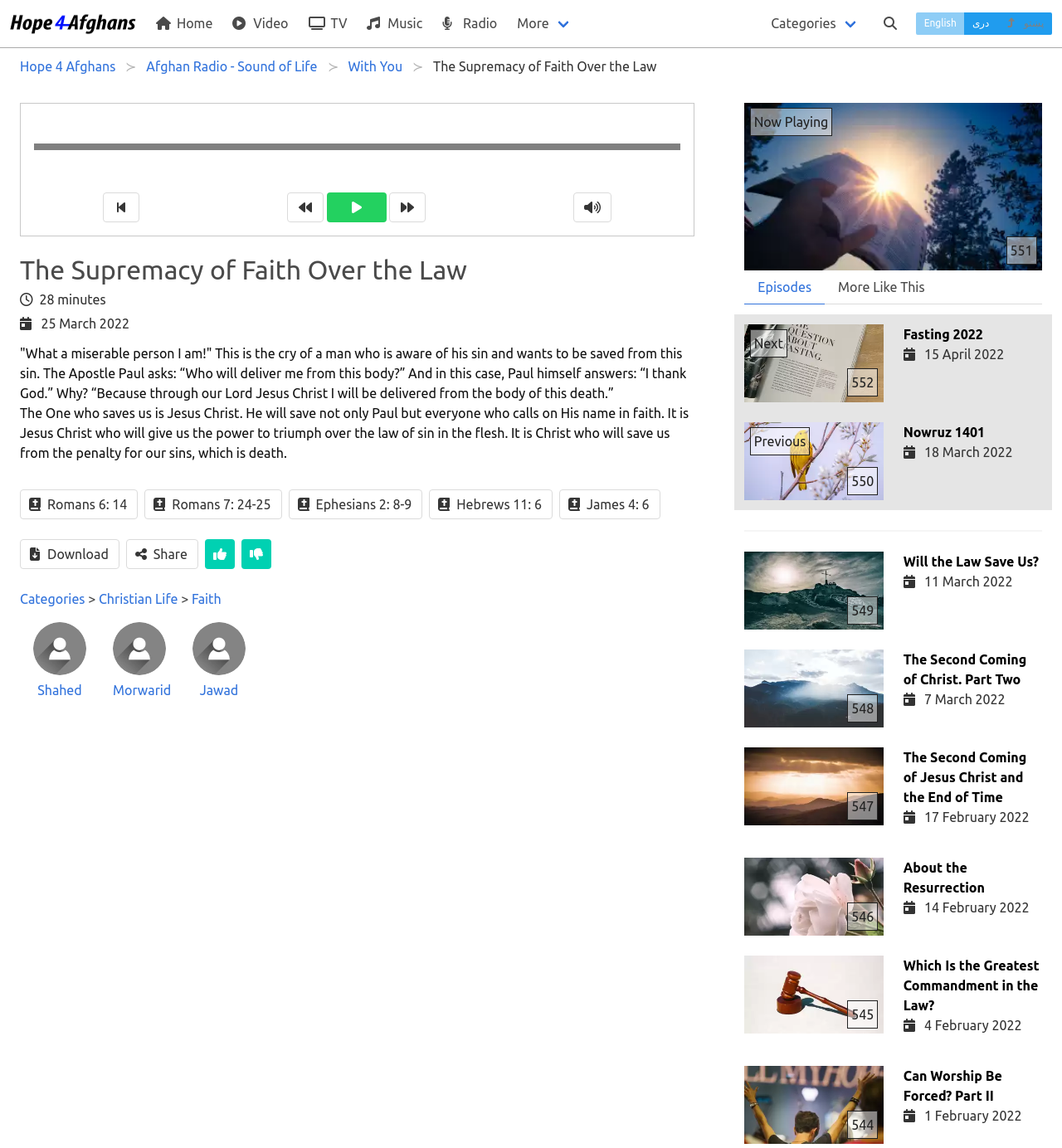Determine the bounding box coordinates of the region I should click to achieve the following instruction: "Go to the 'Categories' page". Ensure the bounding box coordinates are four float numbers between 0 and 1, i.e., [left, top, right, bottom].

[0.717, 0.006, 0.818, 0.035]